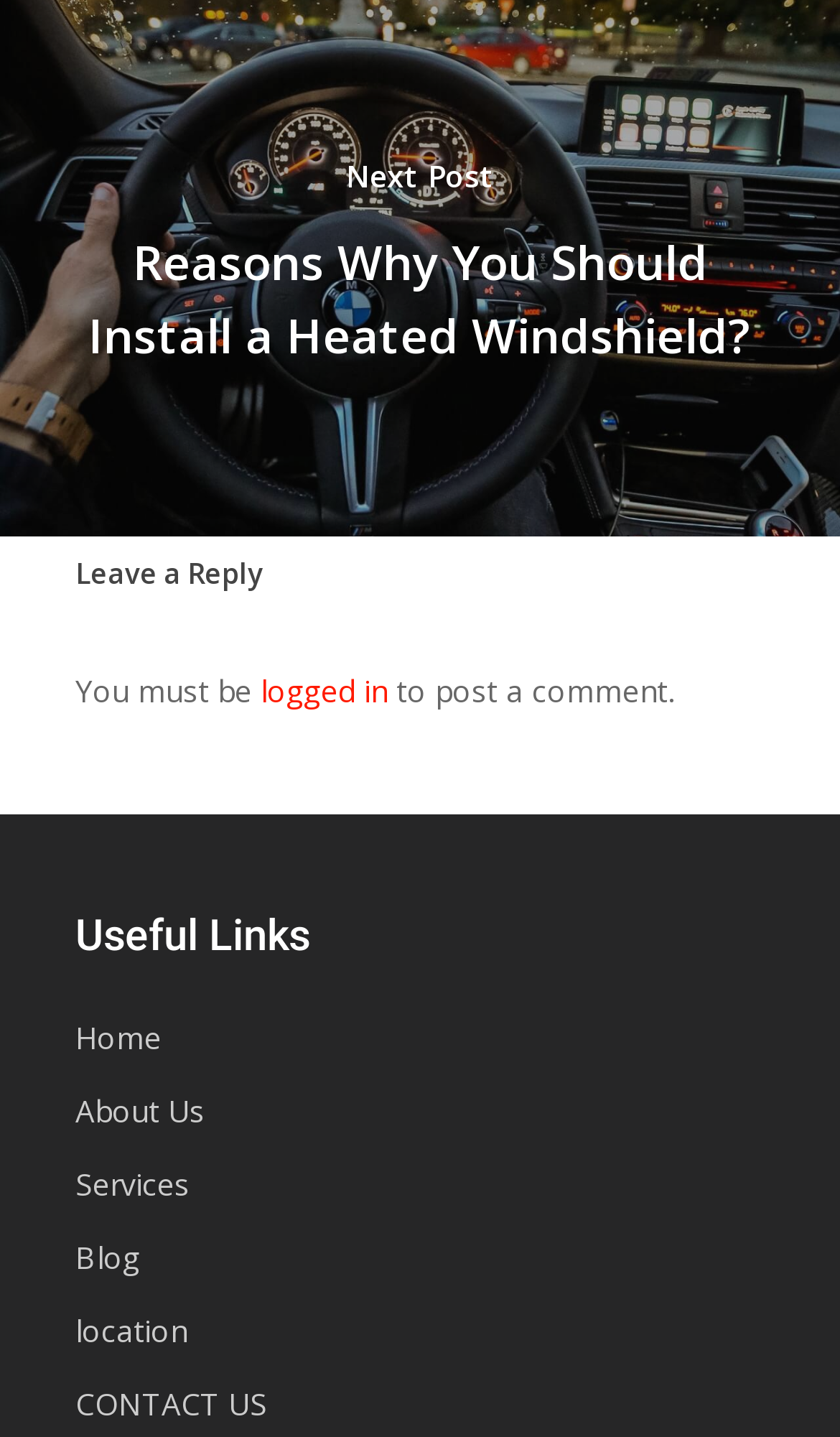Using the given description, provide the bounding box coordinates formatted as (top-left x, top-left y, bottom-right x, bottom-right y), with all values being floating point numbers between 0 and 1. Description: Services

[0.09, 0.805, 0.91, 0.844]